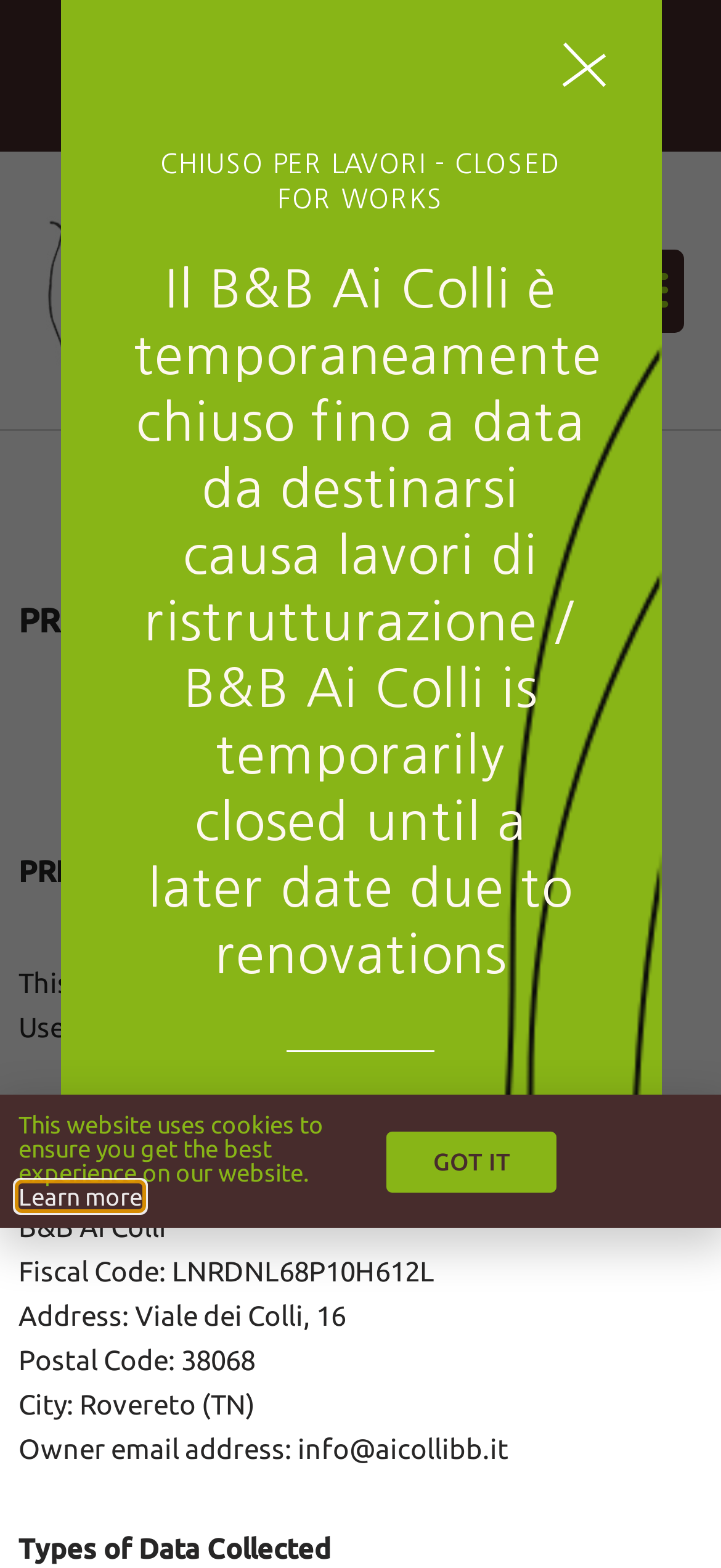Find the bounding box coordinates for the area that should be clicked to accomplish the instruction: "Open Facebook page".

[0.349, 0.039, 0.45, 0.085]